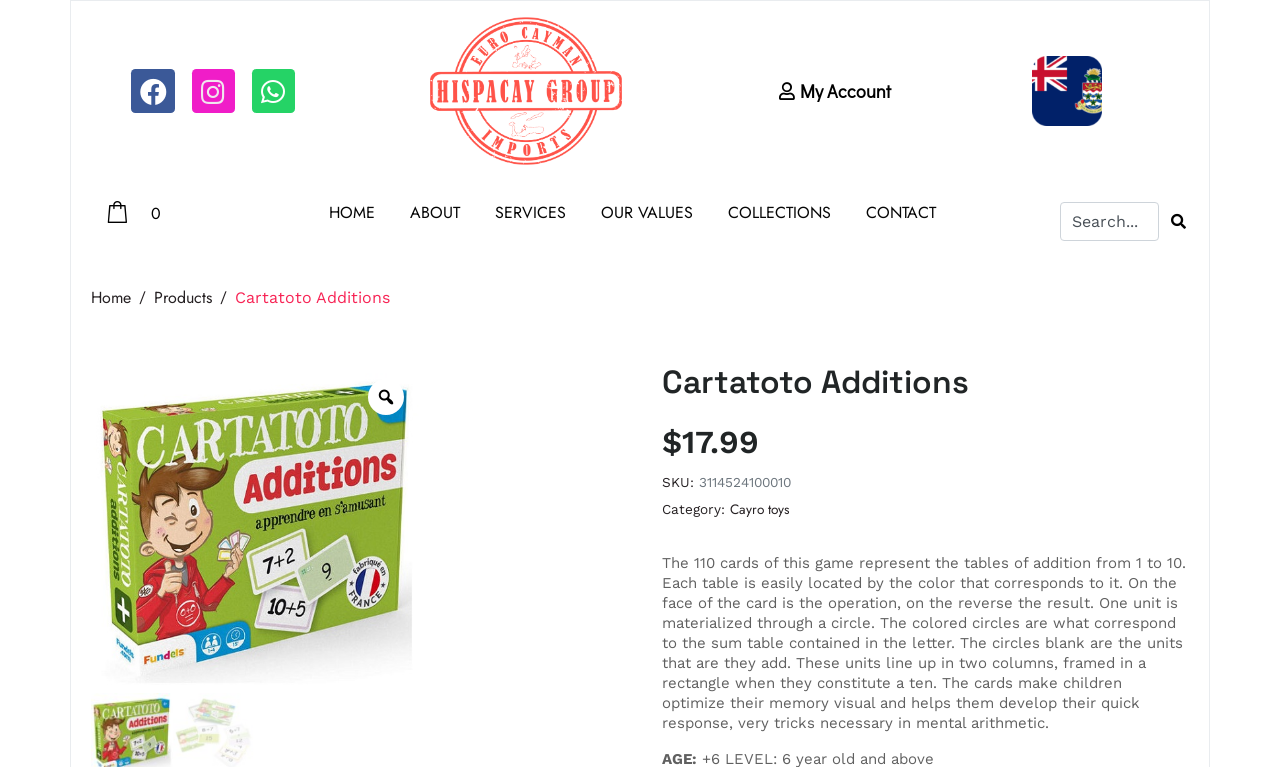What is the category of the product?
Refer to the image and give a detailed response to the question.

The category of the product can be found in the link 'Cayro toys' with bounding box coordinates [0.57, 0.65, 0.616, 0.676] and also in the StaticText 'Category:' with bounding box coordinates [0.517, 0.653, 0.566, 0.674].